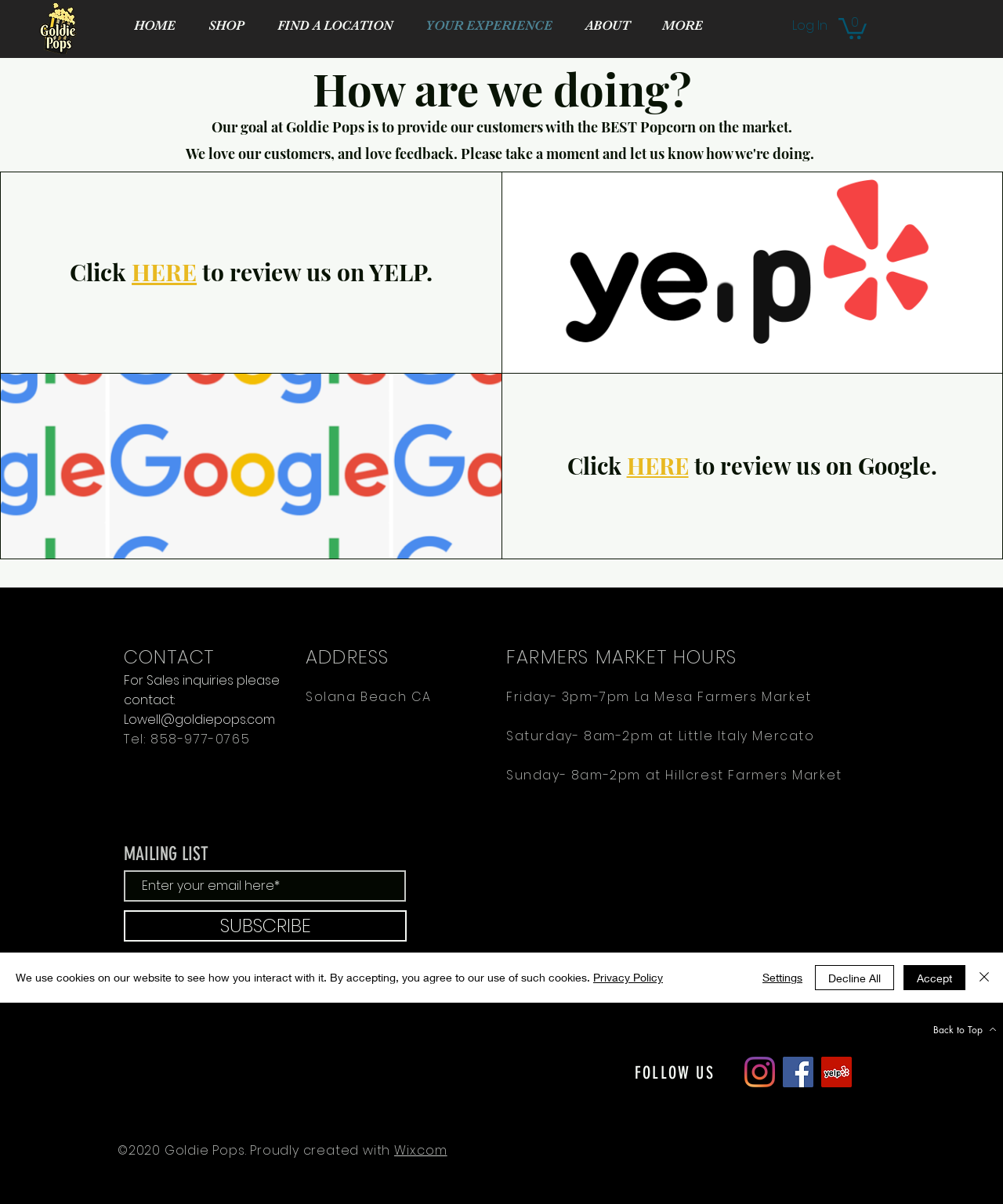Determine the bounding box coordinates of the section I need to click to execute the following instruction: "Click the 'SUBSCRIBE' button". Provide the coordinates as four float numbers between 0 and 1, i.e., [left, top, right, bottom].

[0.123, 0.756, 0.405, 0.782]